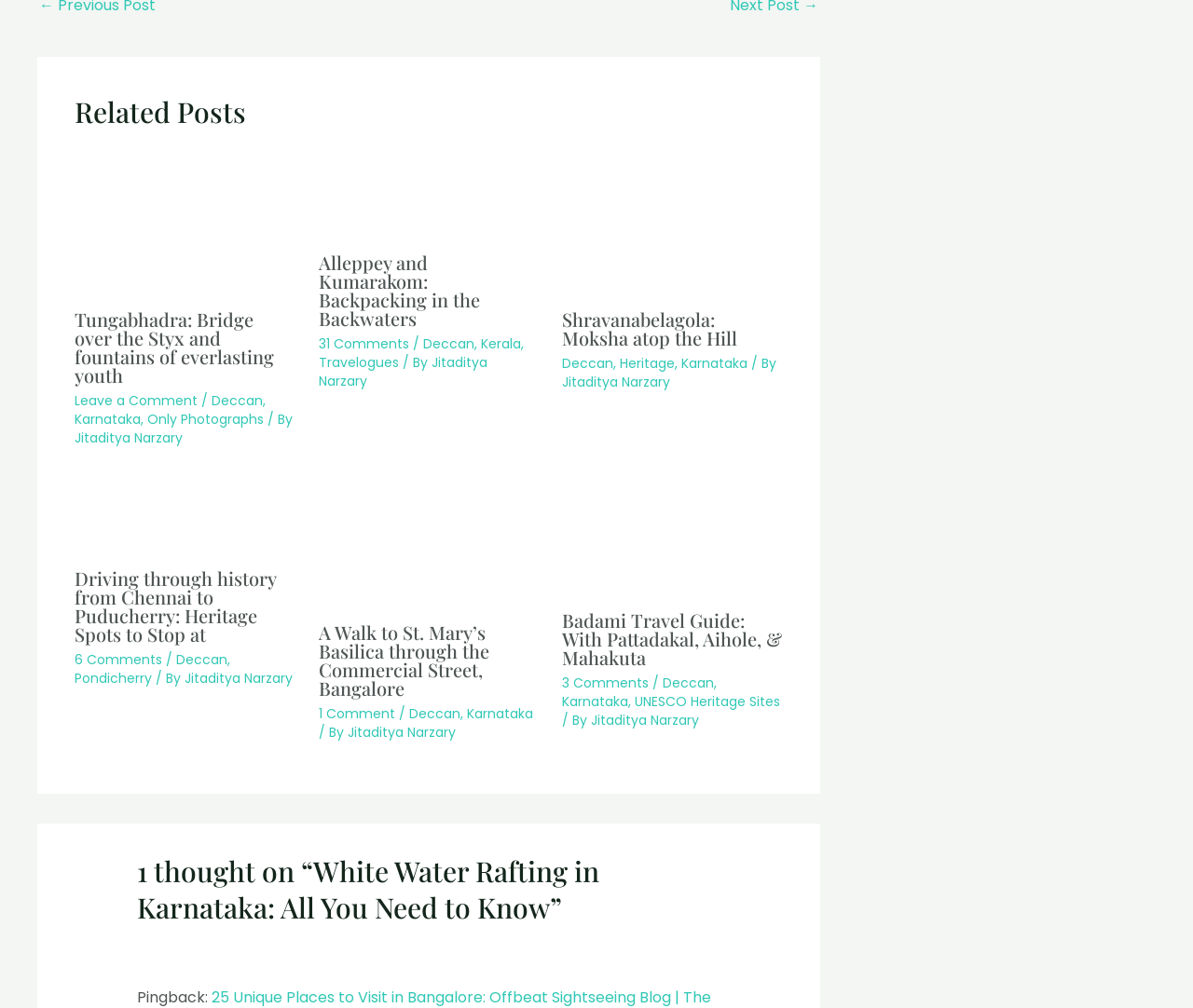Locate the bounding box coordinates of the area where you should click to accomplish the instruction: "Leave a Comment".

[0.062, 0.388, 0.166, 0.406]